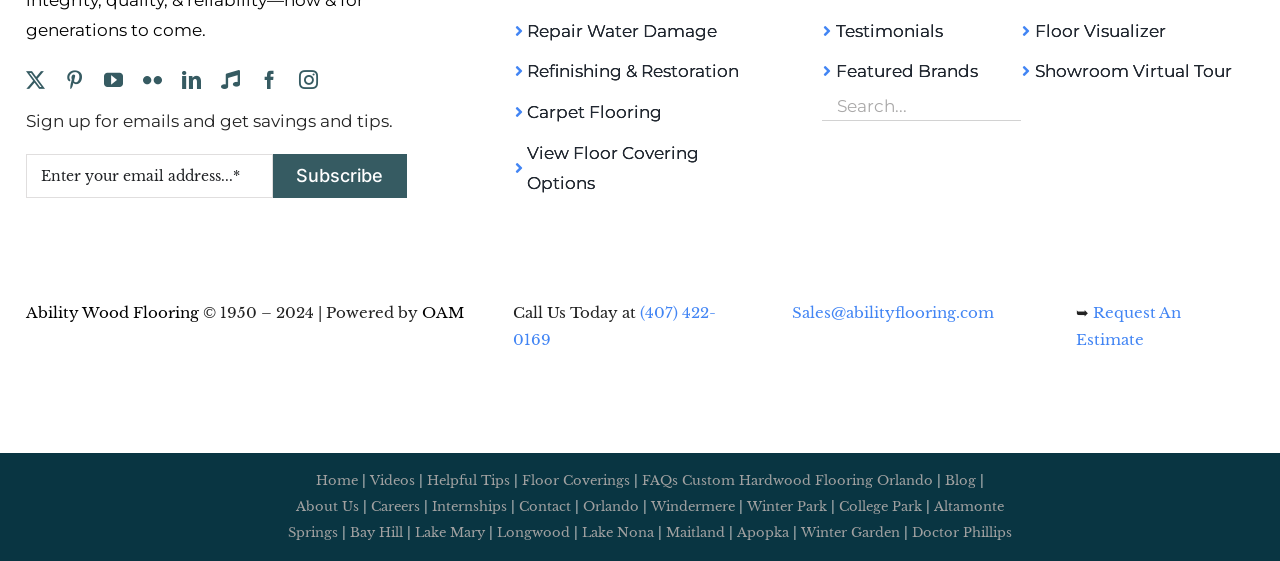By analyzing the image, answer the following question with a detailed response: What is the email address to contact for sales?

The email address is located next to a link that says 'Request An Estimate', which suggests that it is the email address to contact for sales.